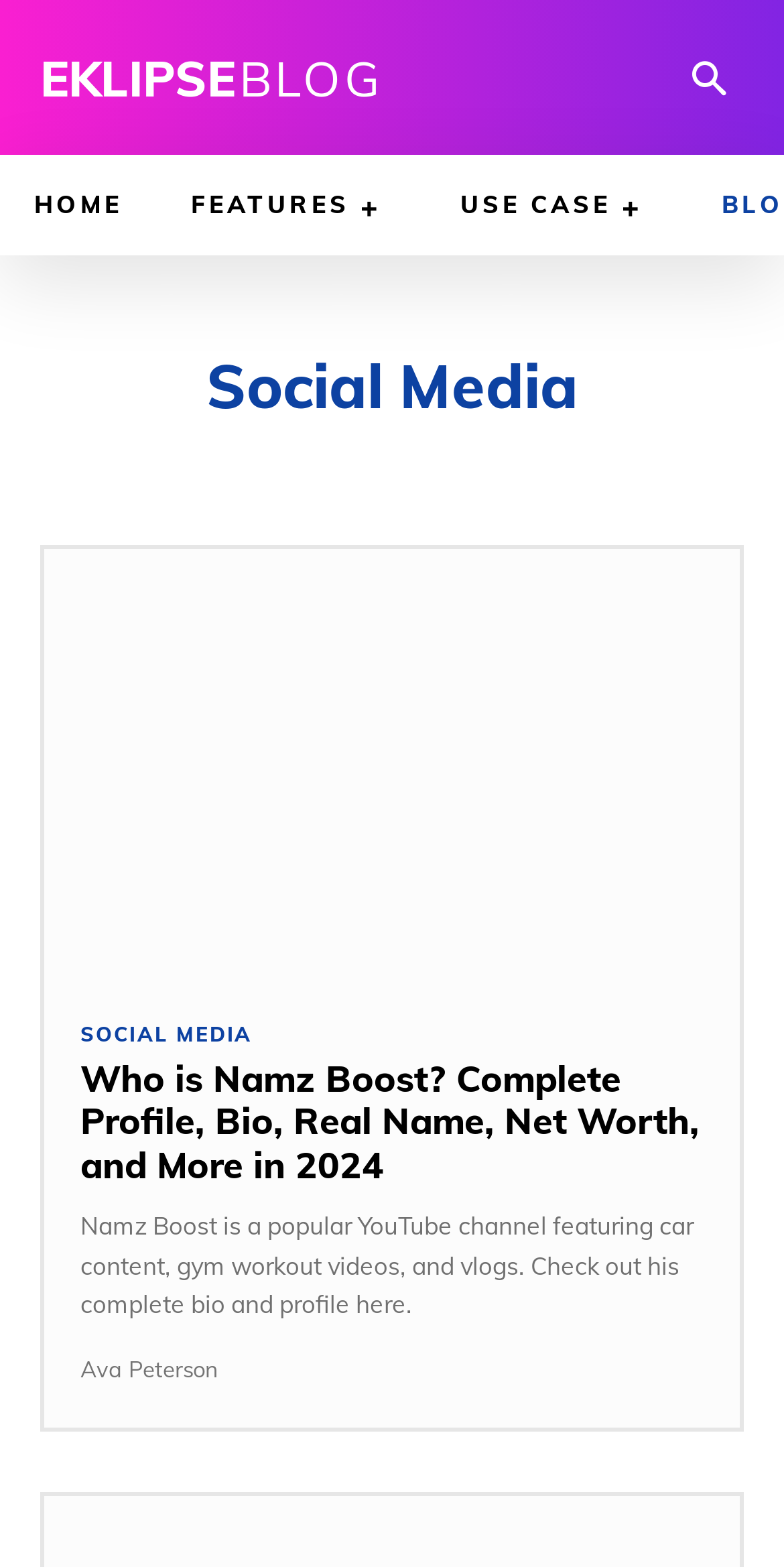Determine the bounding box coordinates of the element that should be clicked to execute the following command: "learn about Namz Boost".

[0.056, 0.351, 0.944, 0.626]